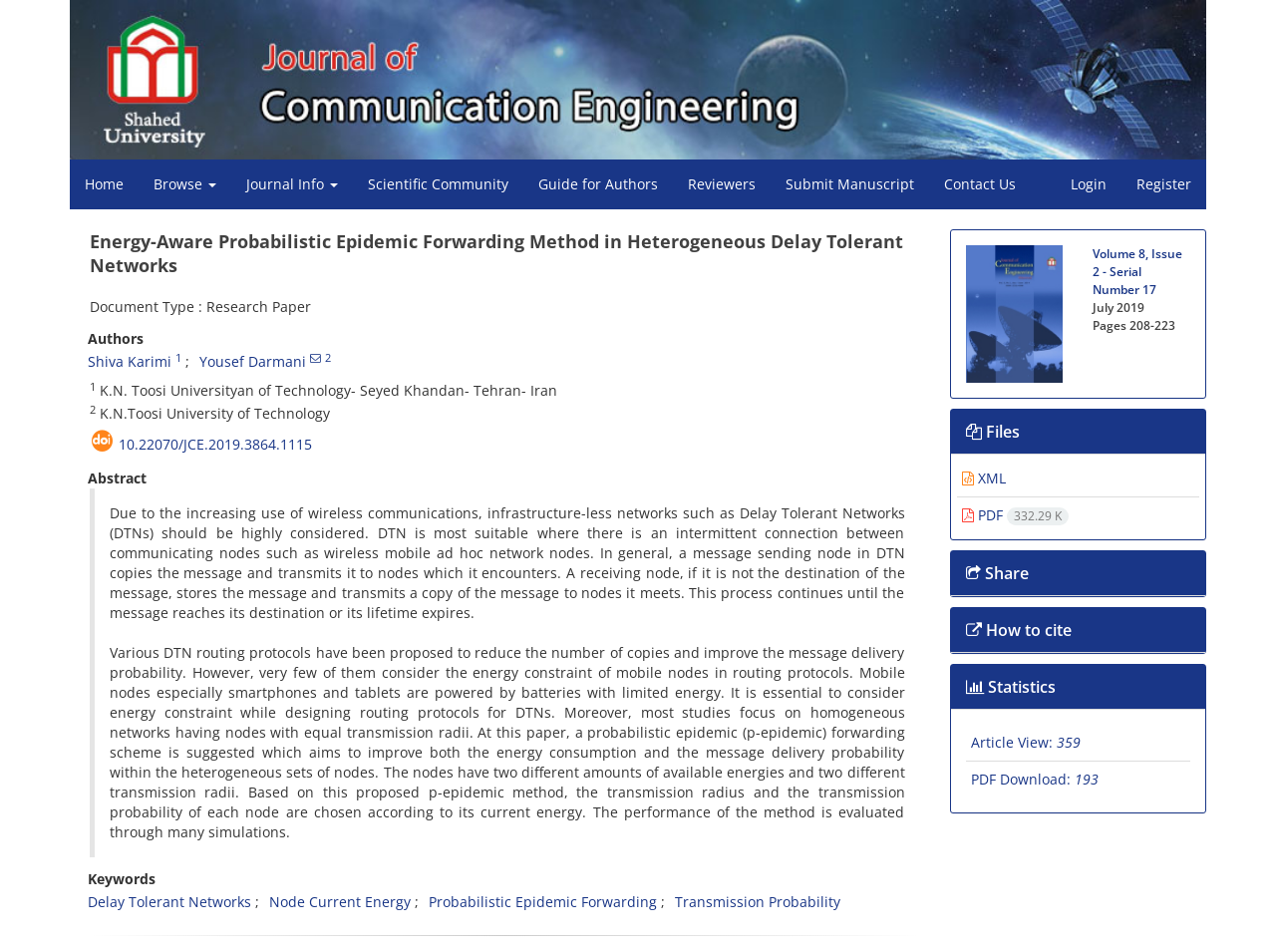What is the principal heading displayed on the webpage?

Energy-Aware Probabilistic Epidemic Forwarding Method in Heterogeneous Delay Tolerant Networks